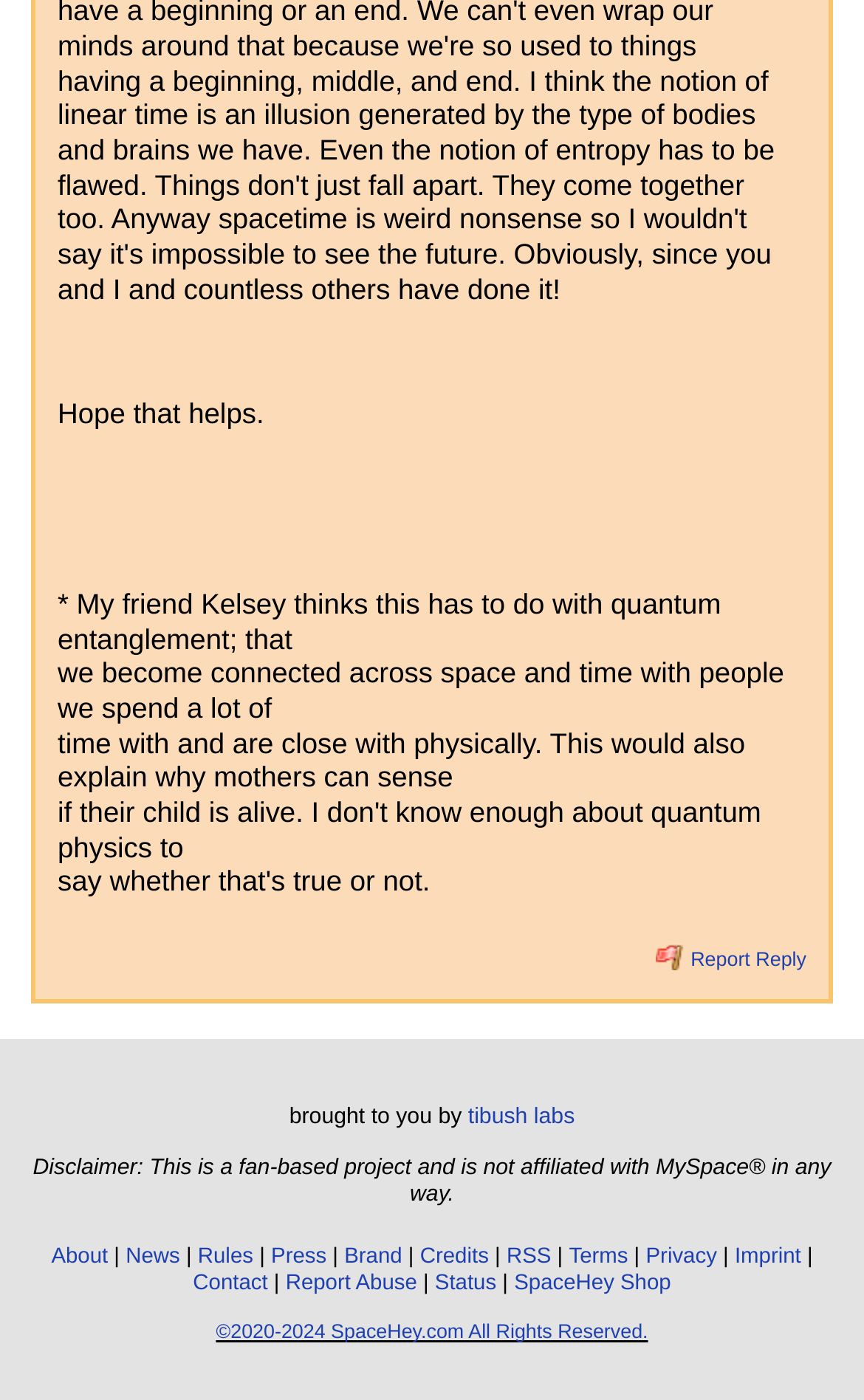Refer to the image and provide an in-depth answer to the question: 
What is the name of the project?

The name of the project is obtained from the link 'SpaceHey Shop' and the copyright information '©2020-2024 SpaceHey.com All Rights Reserved.' at the bottom of the webpage.